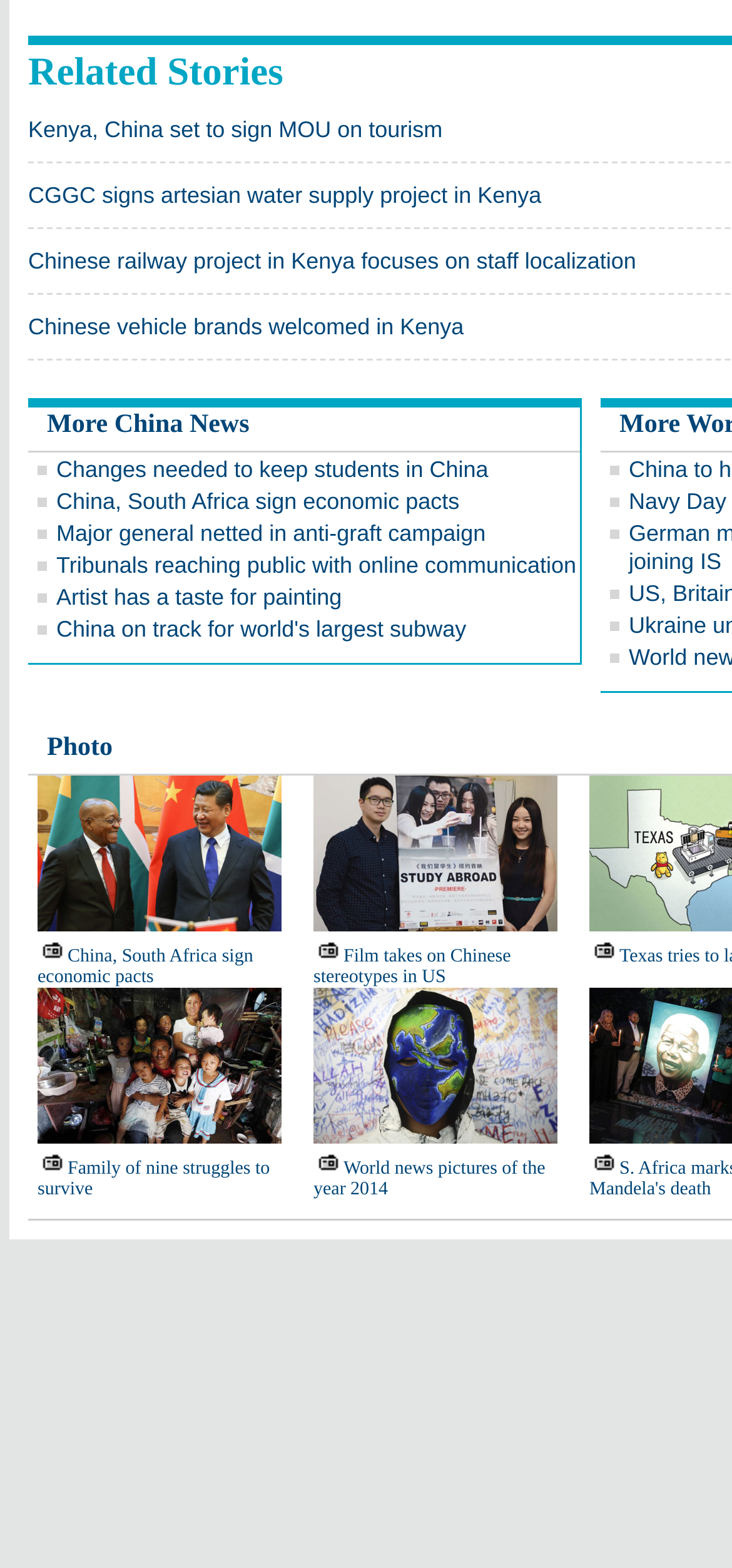Reply to the question with a single word or phrase:
What is the purpose of the 'More China News' link?

To access more news